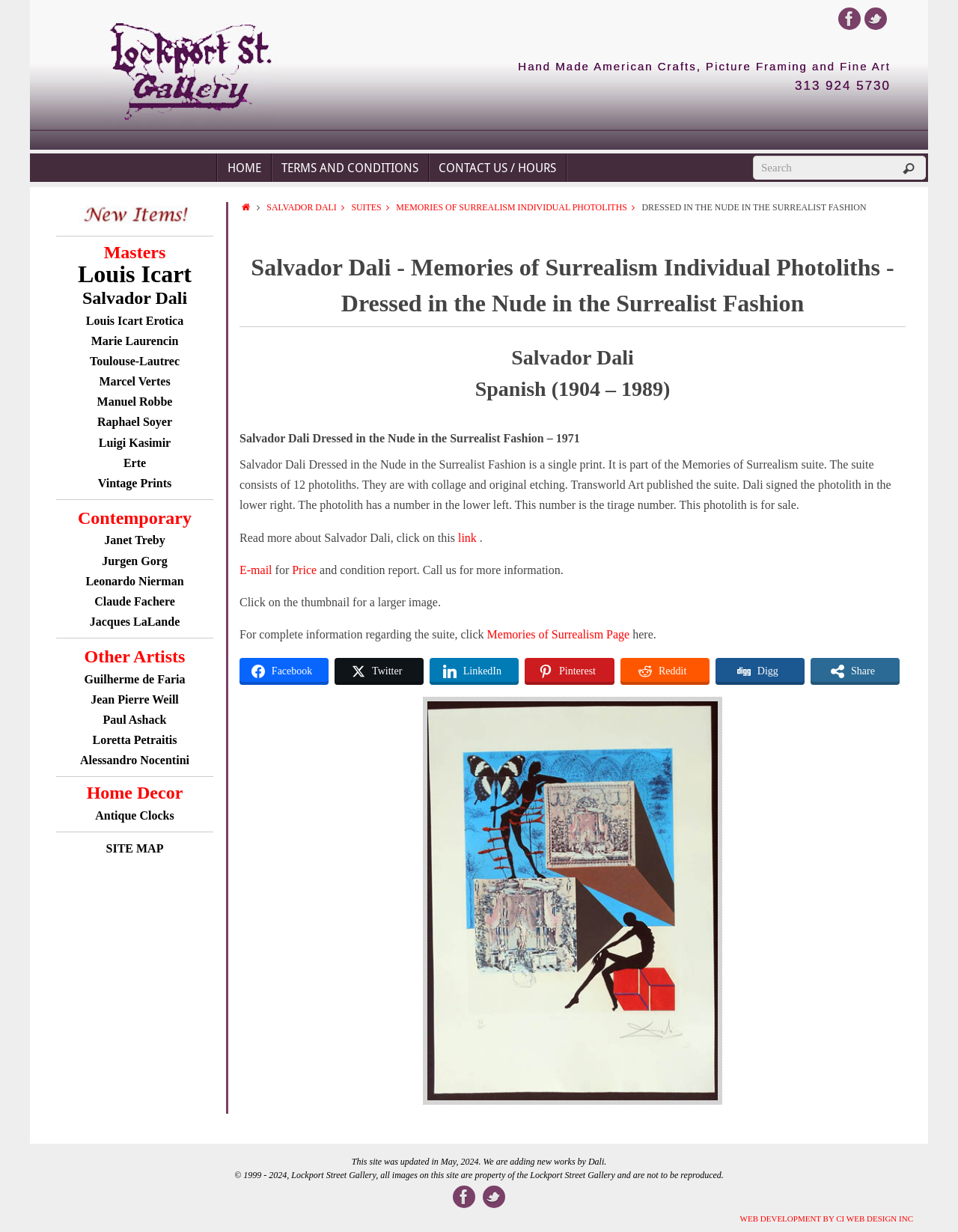Provide the bounding box coordinates for the area that should be clicked to complete the instruction: "Click on the 'SUBSCRIBE' link".

None